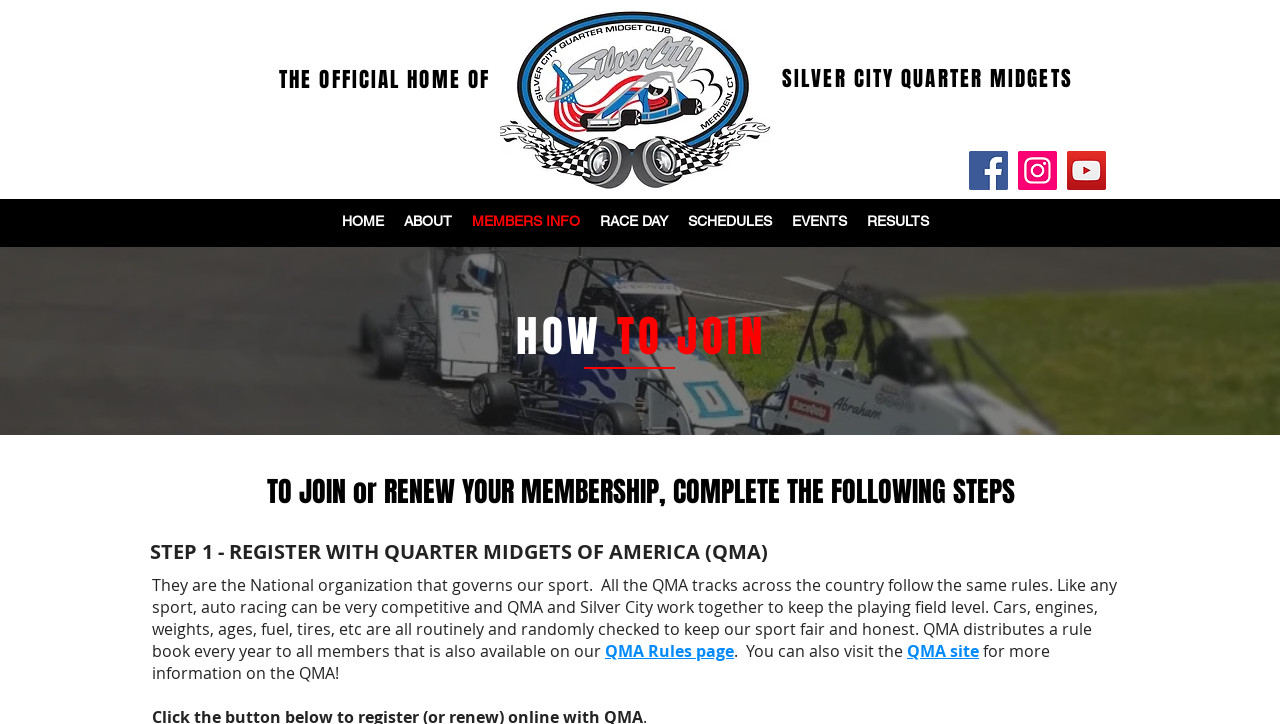What is the purpose of QMA?
From the image, respond using a single word or phrase.

To govern the sport